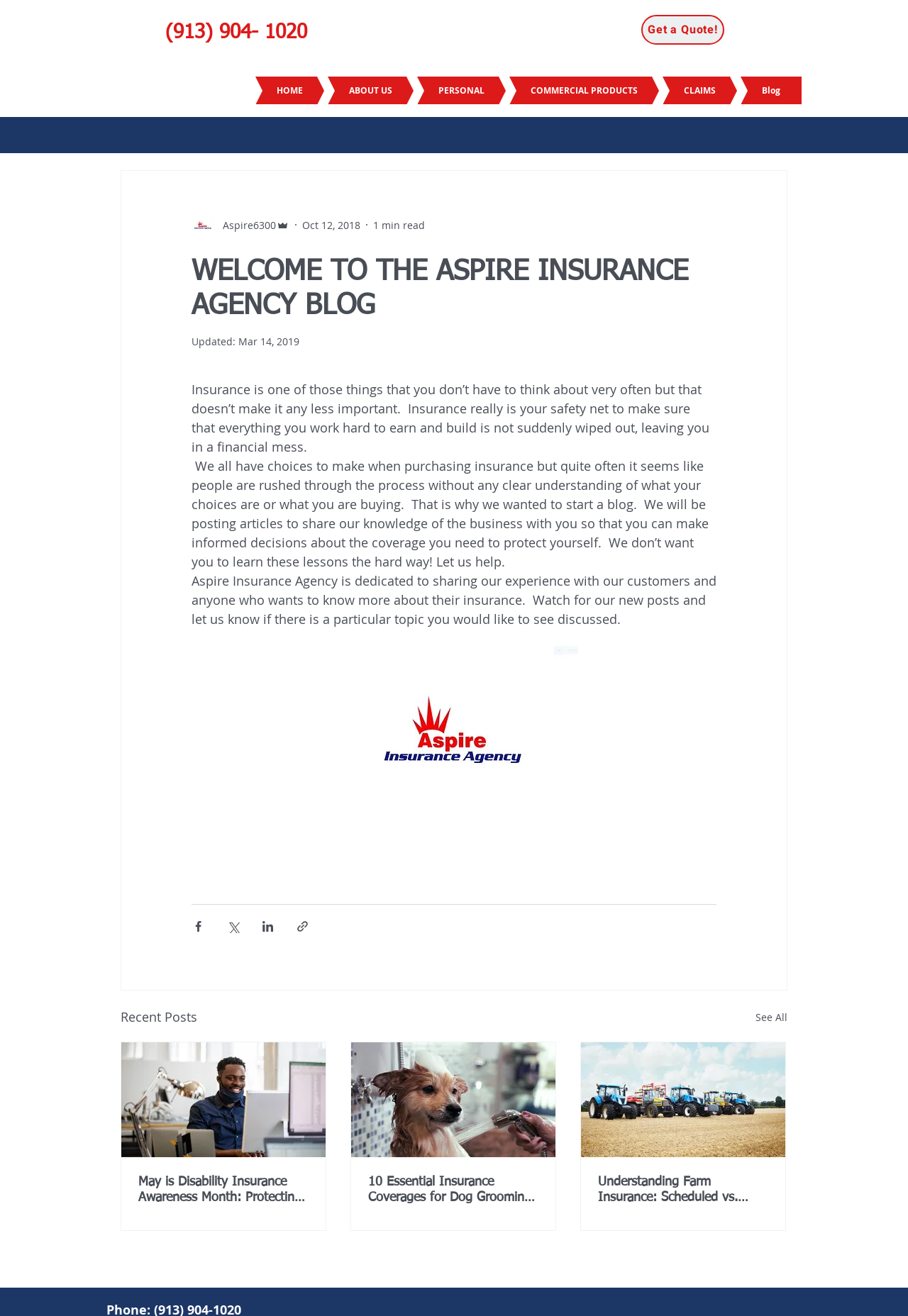What is the topic of the second article in the 'Recent Posts' section?
Please craft a detailed and exhaustive response to the question.

The second article in the 'Recent Posts' section has a title that mentions 'Dog Grooming and Boarding Businesses'. This title is displayed as a link element, and it provides more information about the article when clicked.